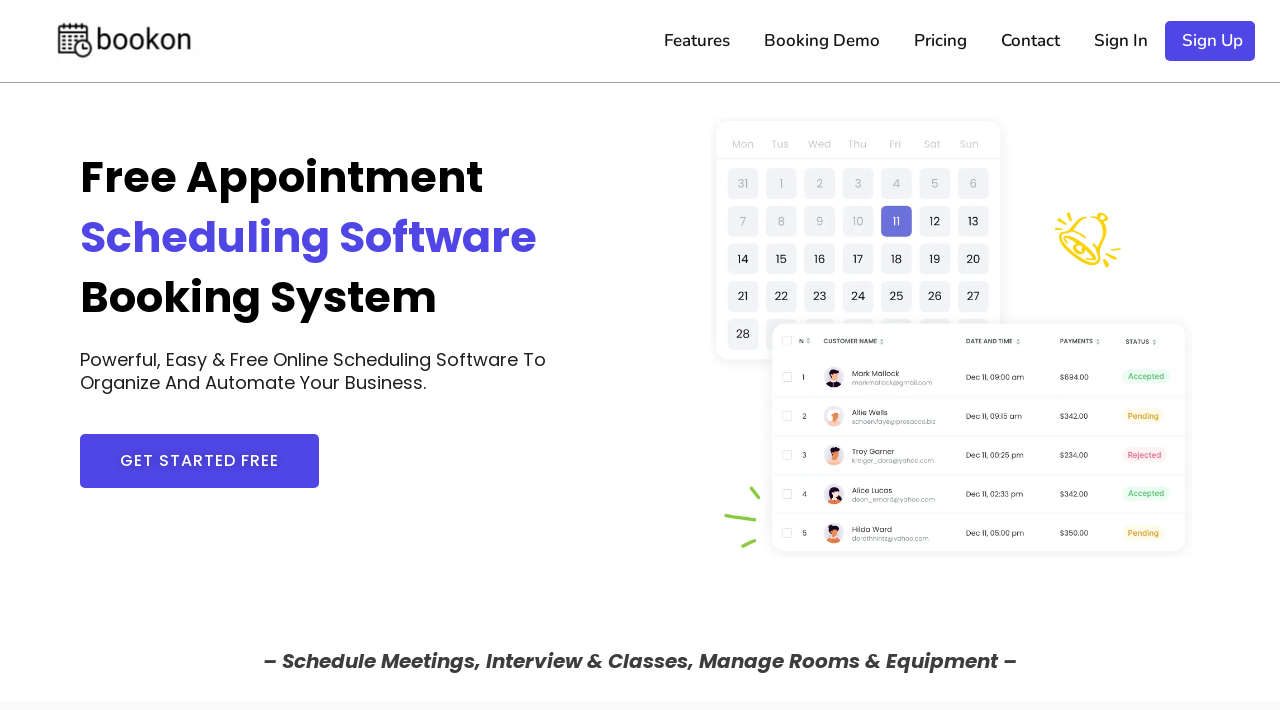What is shown in the image on the webpage?
From the image, respond using a single word or phrase.

Meetings scheduler